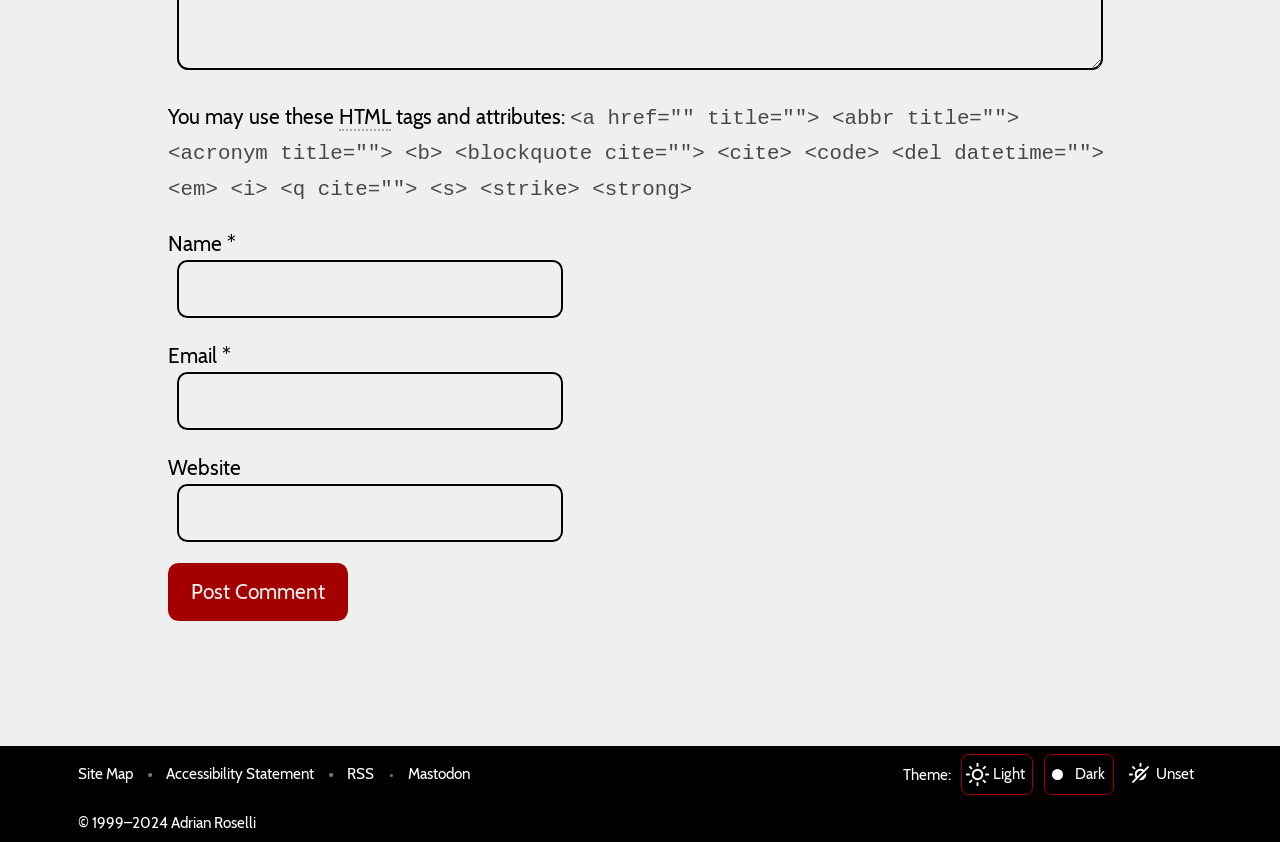Please examine the image and answer the question with a detailed explanation:
What is the purpose of the links at the bottom?

The links are located at the bottom of the page and are labeled as 'Site Map', 'Accessibility Statement', 'RSS', and 'Mastodon', suggesting that they provide additional resources or services related to the website, such as navigation, accessibility information, and social media links.